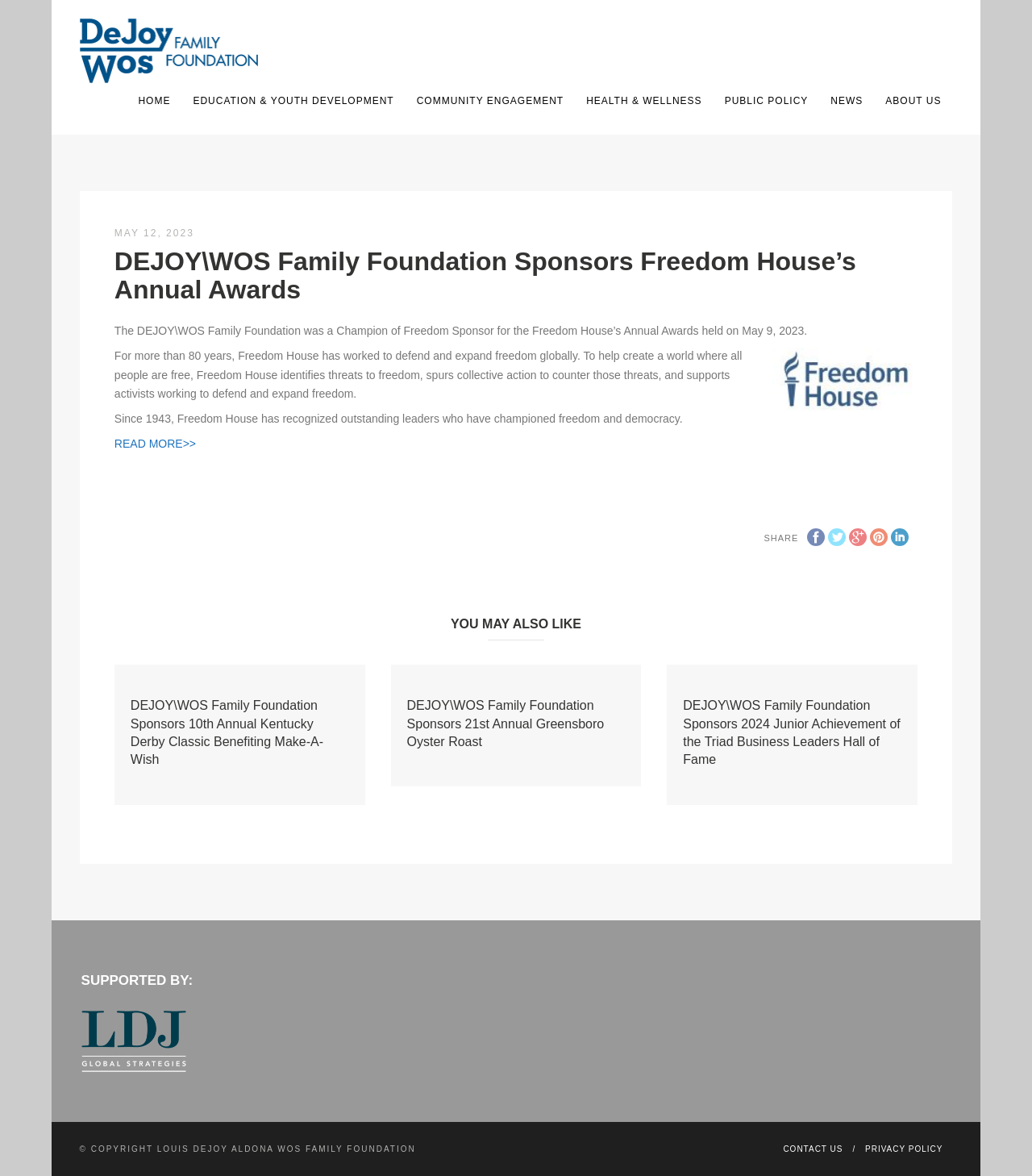Please determine the bounding box coordinates of the element to click in order to execute the following instruction: "View the article about DEJOY\WOS Family Foundation Sponsors 10th Annual Kentucky Derby Classic Benefiting Make-A-Wish". The coordinates should be four float numbers between 0 and 1, specified as [left, top, right, bottom].

[0.126, 0.594, 0.313, 0.652]